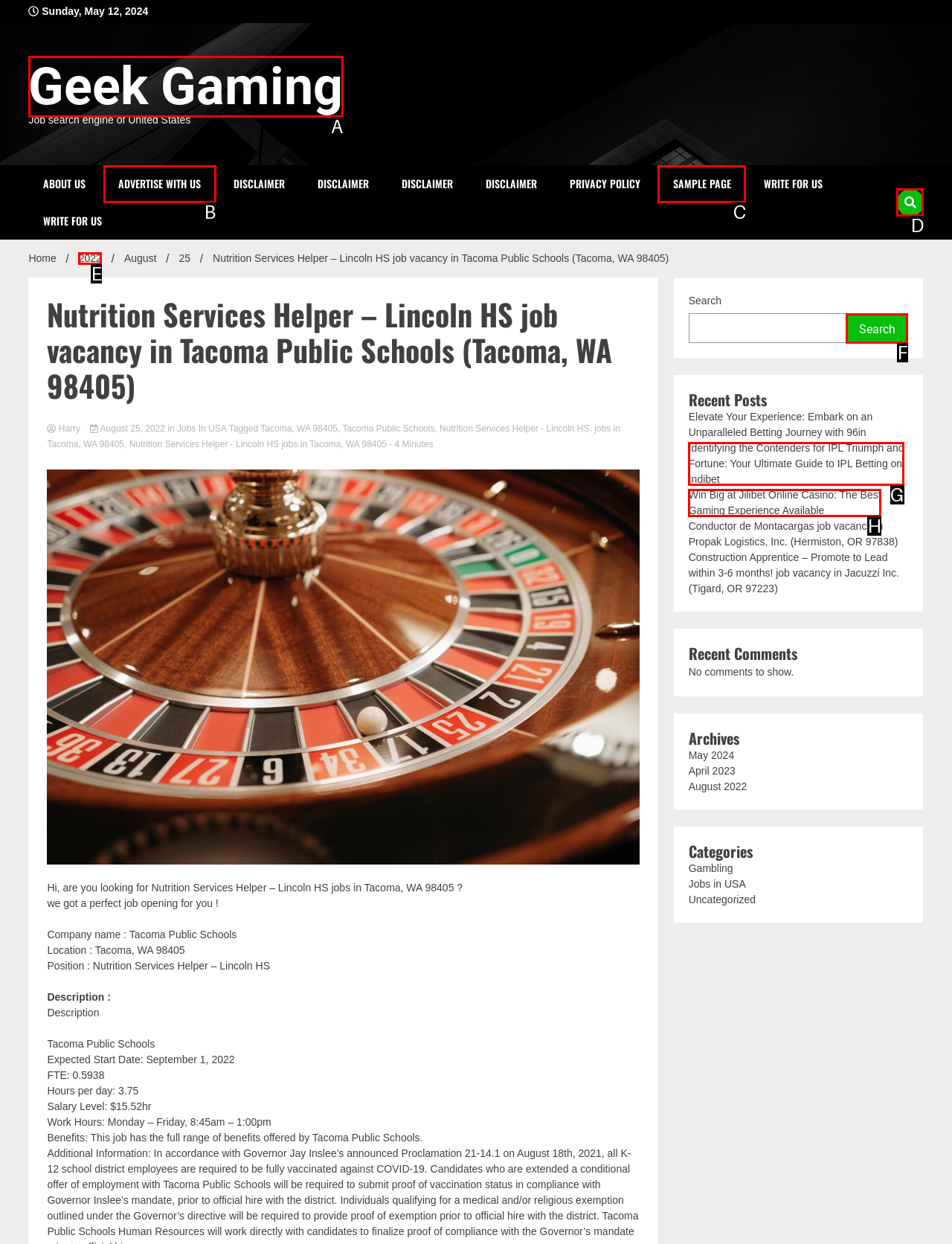Using the description: Geek Gaming
Identify the letter of the corresponding UI element from the choices available.

A